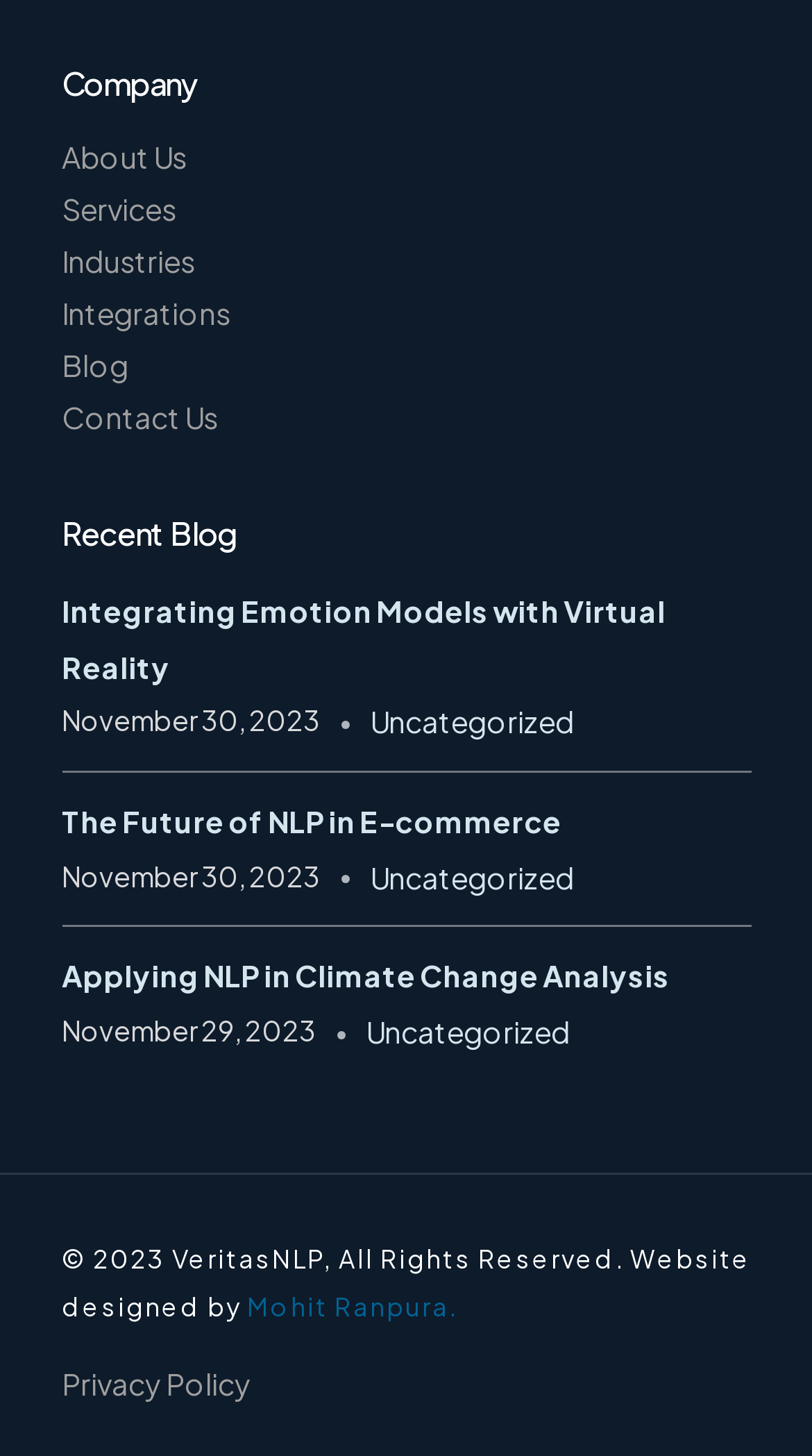Specify the bounding box coordinates of the region I need to click to perform the following instruction: "contact us". The coordinates must be four float numbers in the range of 0 to 1, i.e., [left, top, right, bottom].

[0.076, 0.279, 0.822, 0.294]